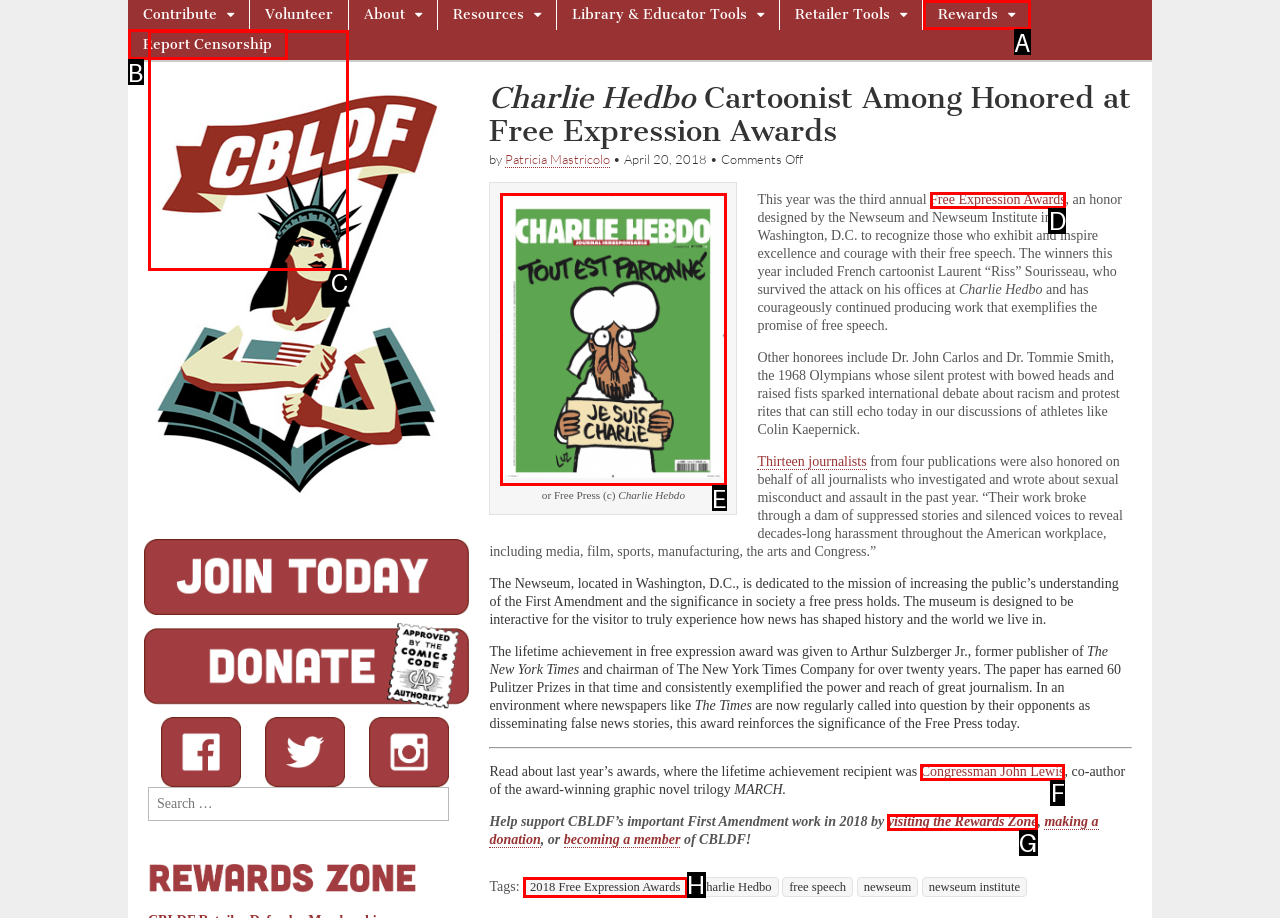From the available choices, determine which HTML element fits this description: 2018 Free Expression Awards Respond with the correct letter.

H